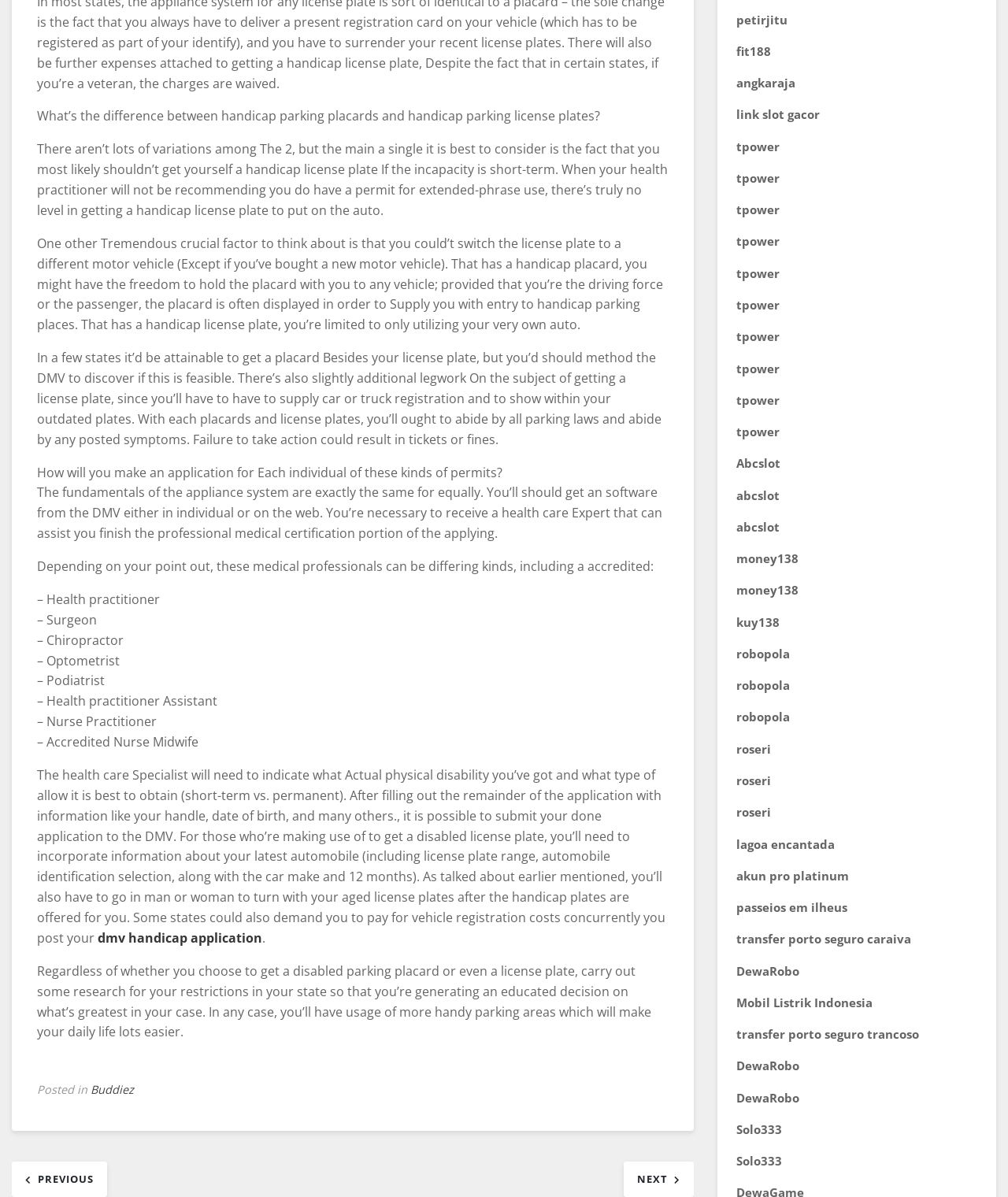Locate the bounding box coordinates of the clickable area needed to fulfill the instruction: "Click the 'Buddiez' link".

[0.09, 0.904, 0.133, 0.917]